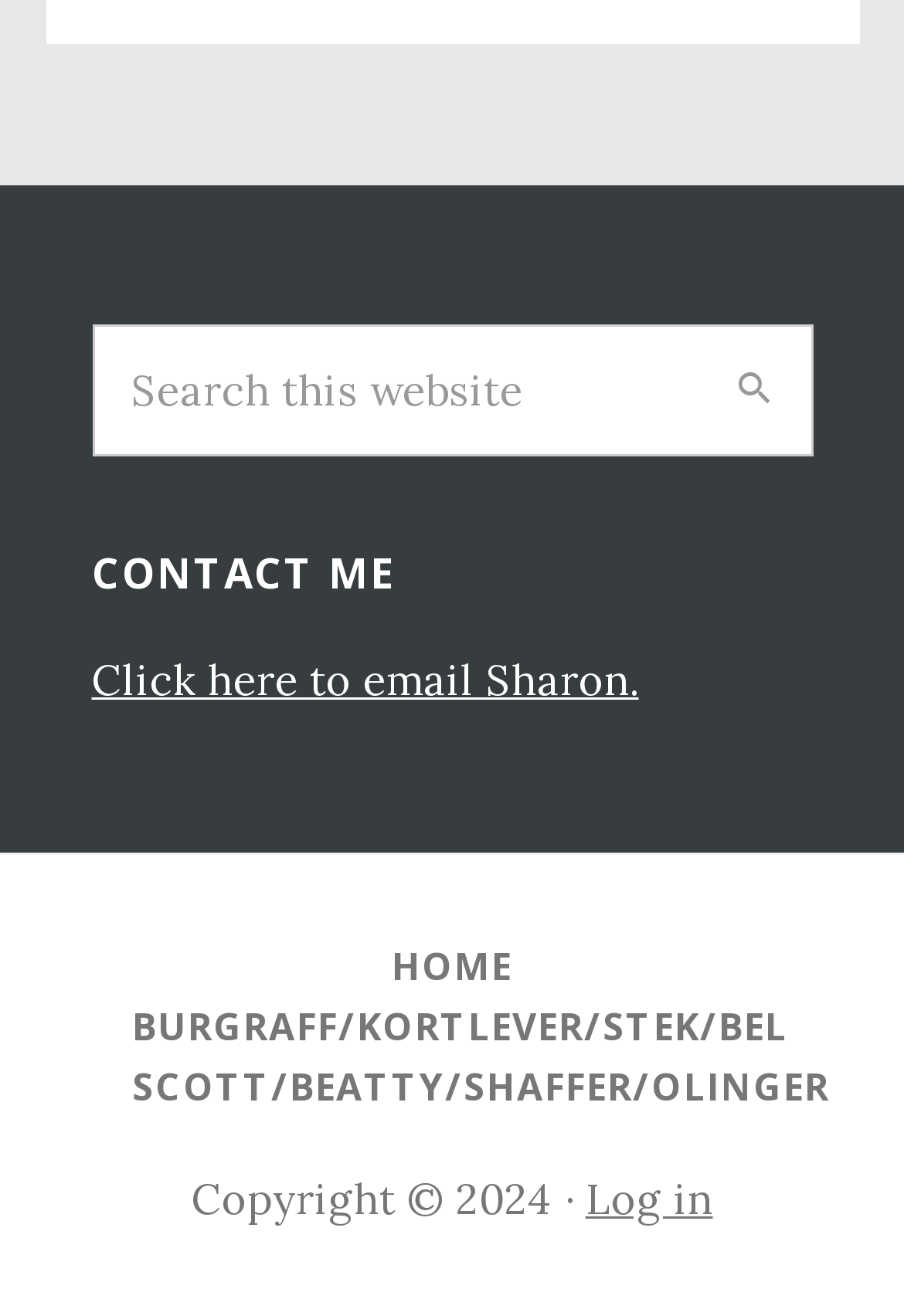Give a one-word or one-phrase response to the question:
How many navigation links are provided?

3